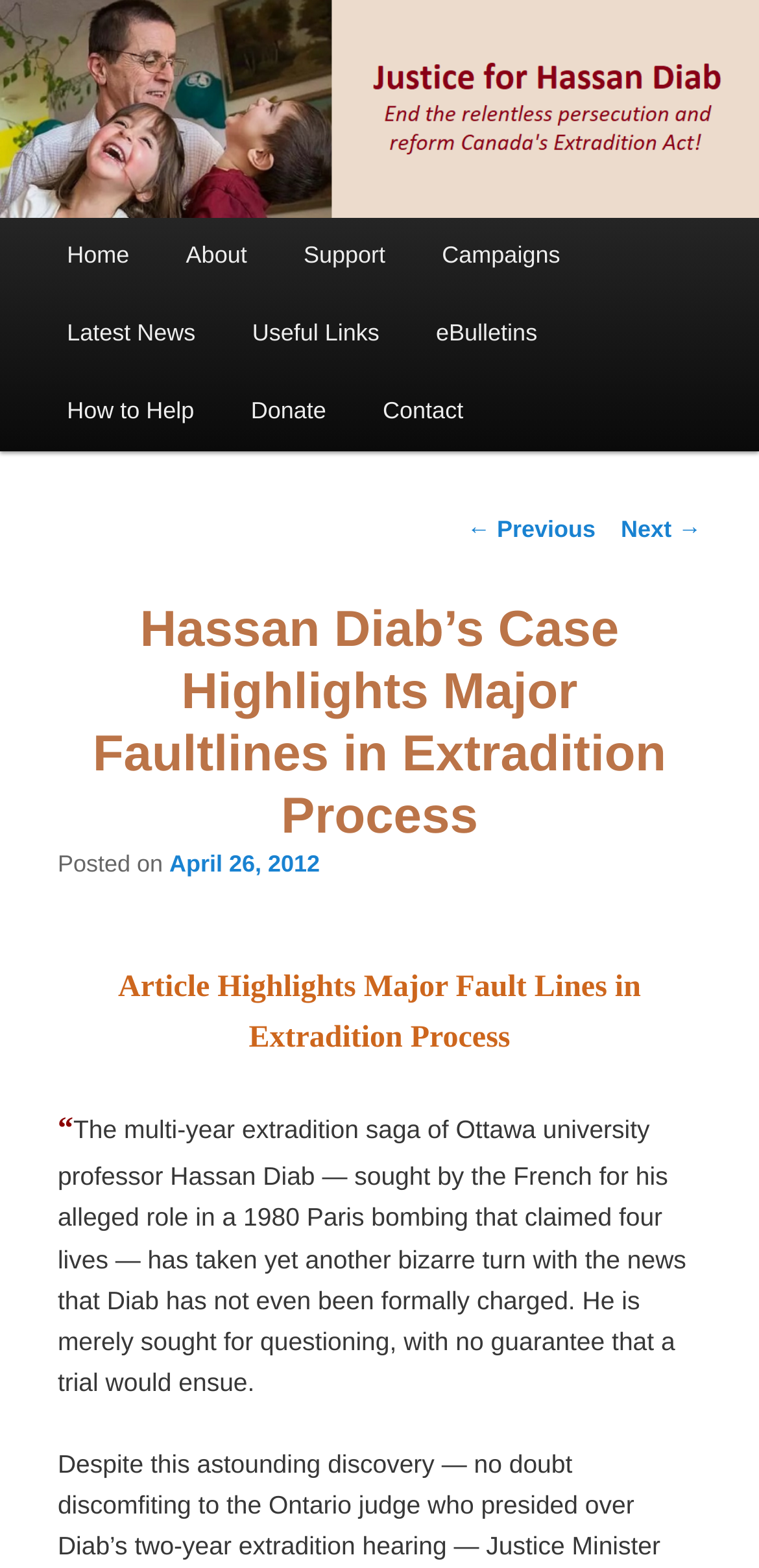Locate the bounding box coordinates of the element I should click to achieve the following instruction: "Click the 'Latest News' link".

[0.051, 0.189, 0.295, 0.239]